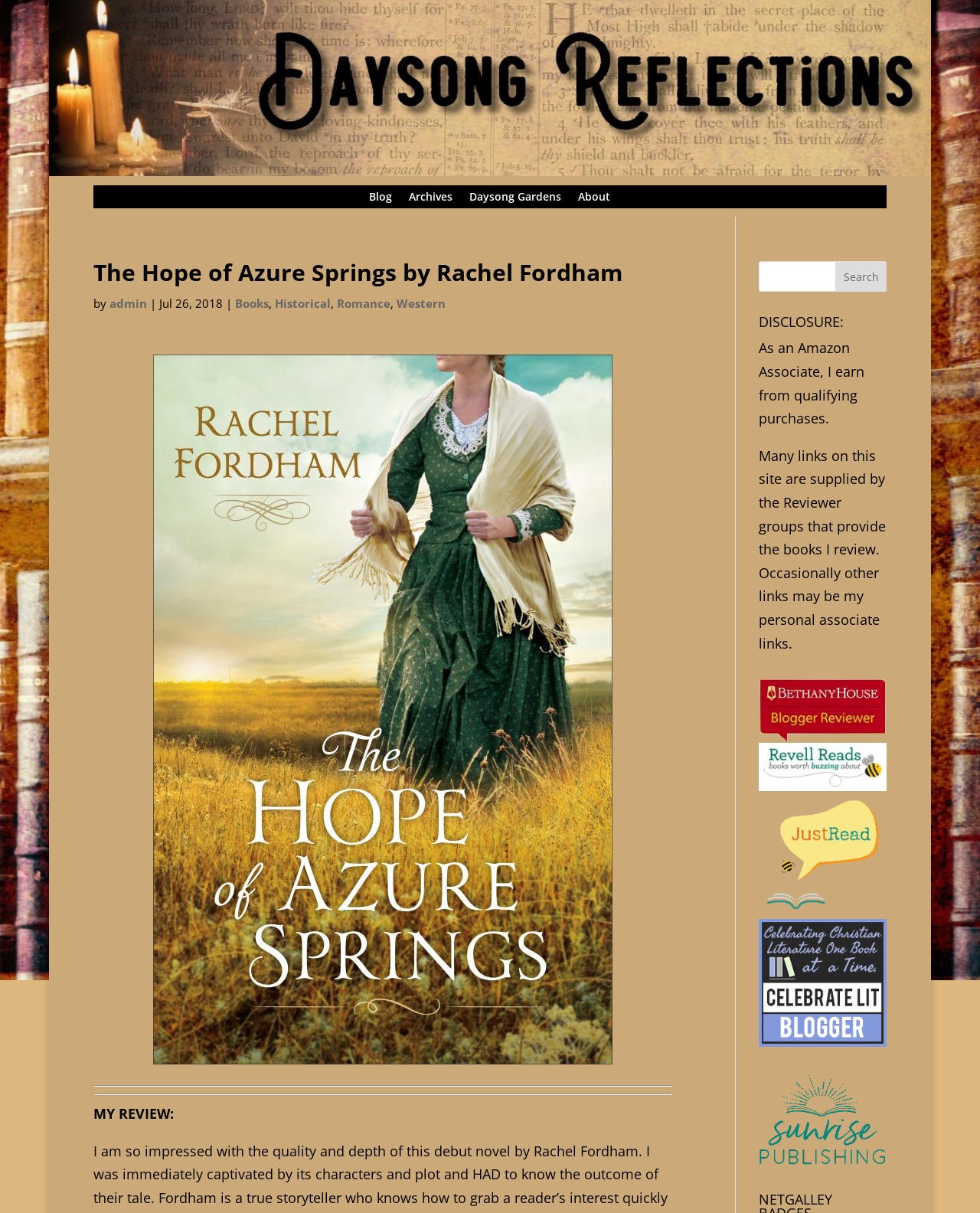Identify the bounding box of the UI component described as: "Historical".

[0.28, 0.244, 0.337, 0.257]